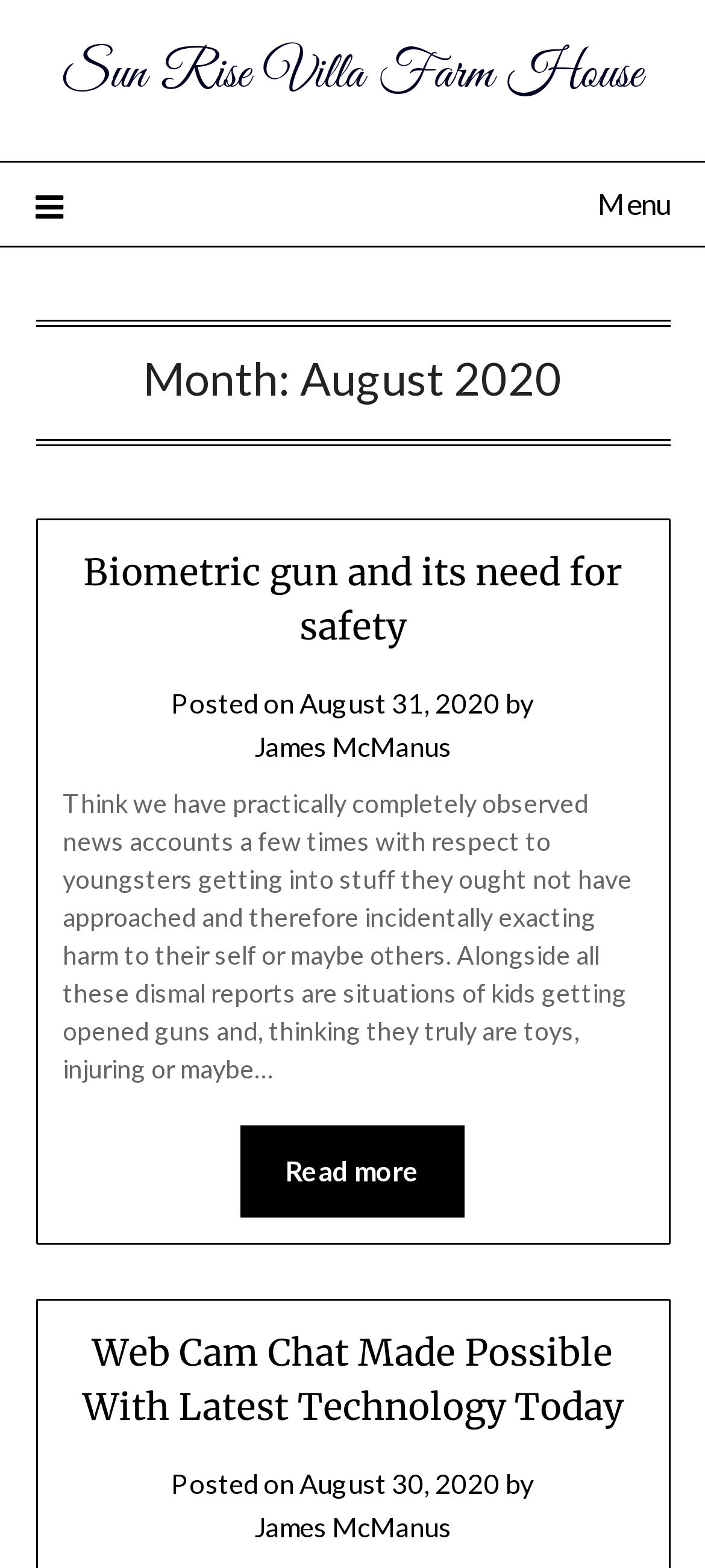Find the bounding box coordinates for the element described here: "James McManus".

[0.36, 0.963, 0.64, 0.984]